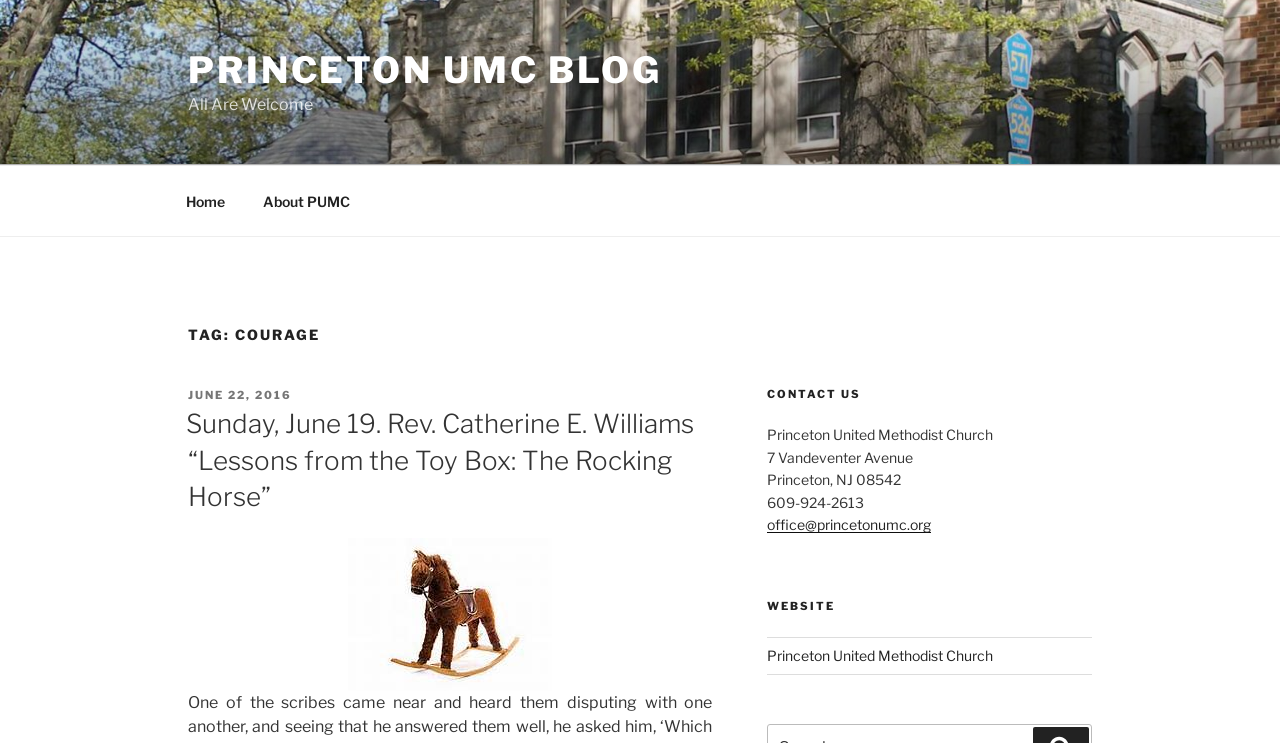Offer a meticulous description of the webpage's structure and content.

The webpage is a blog post from Princeton UMC Blog, with a prominent image of the PUMC Building at the top, spanning the entire width of the page. Below the image, there is a link to the blog's homepage, "PRINCETON UMC BLOG", and a static text "All Are Welcome". 

To the right of the image, there is a top menu navigation bar with two links: "Home" and "About PUMC". 

The main content of the page is a blog post with a heading "TAG: COURAGE". The post has a subheading "Sunday, June 19. Rev. Catherine E. Williams “Lessons from the Toy Box: The Rocking Horse”" and a link to the post. Below the subheading, there is a static text block with a quote from the Bible. 

On the right side of the page, there is a section with contact information, including the church's name, address, phone number, and email. Above the contact information, there is a heading "CONTACT US". 

Further down on the right side, there is another section with a heading "WEBSITE" and a link to the Princeton United Methodist Church website.